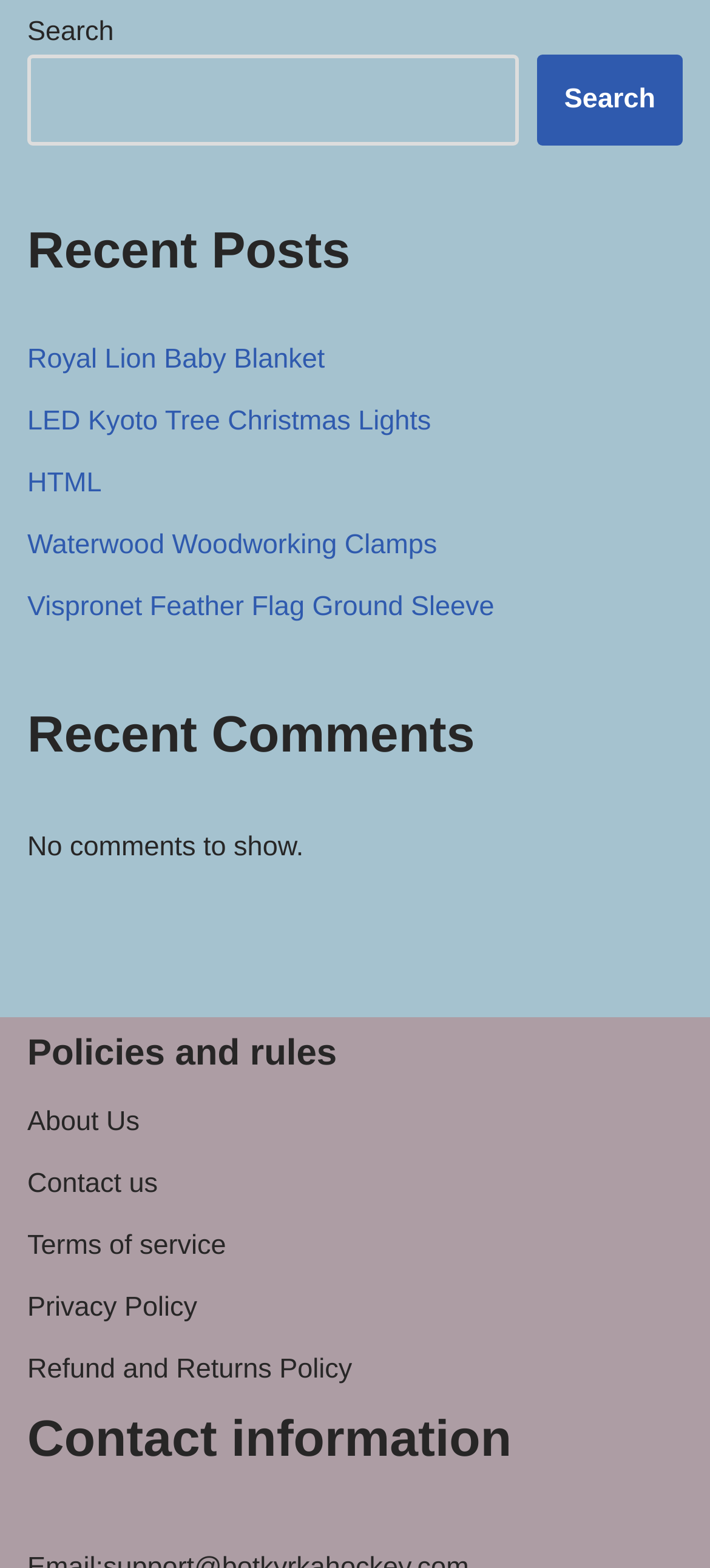Please identify the coordinates of the bounding box that should be clicked to fulfill this instruction: "Search for something".

[0.038, 0.034, 0.731, 0.092]